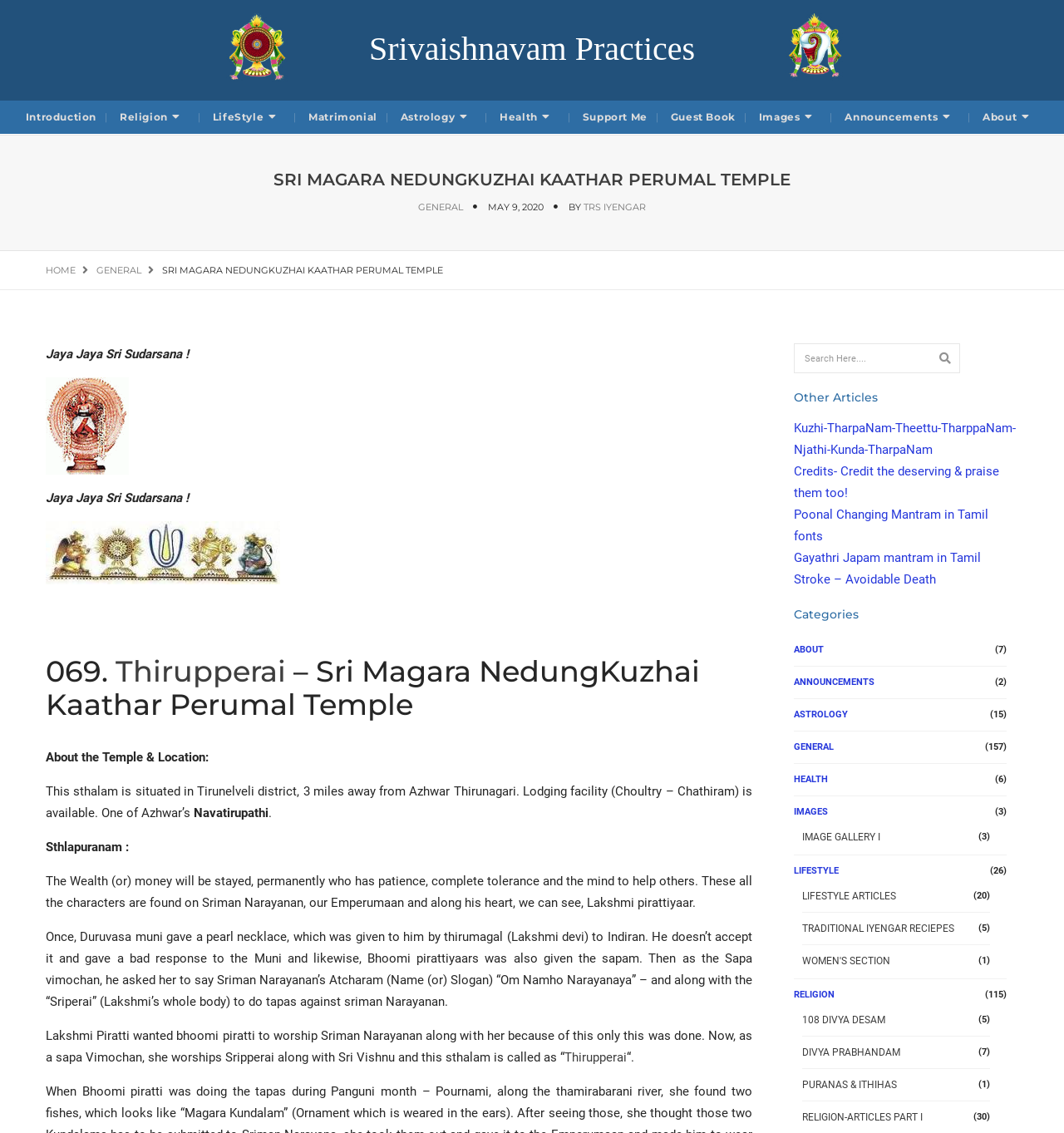Please determine the bounding box coordinates of the element's region to click in order to carry out the following instruction: "Explore the category of Astrology". The coordinates should be four float numbers between 0 and 1, i.e., [left, top, right, bottom].

[0.746, 0.626, 0.797, 0.635]